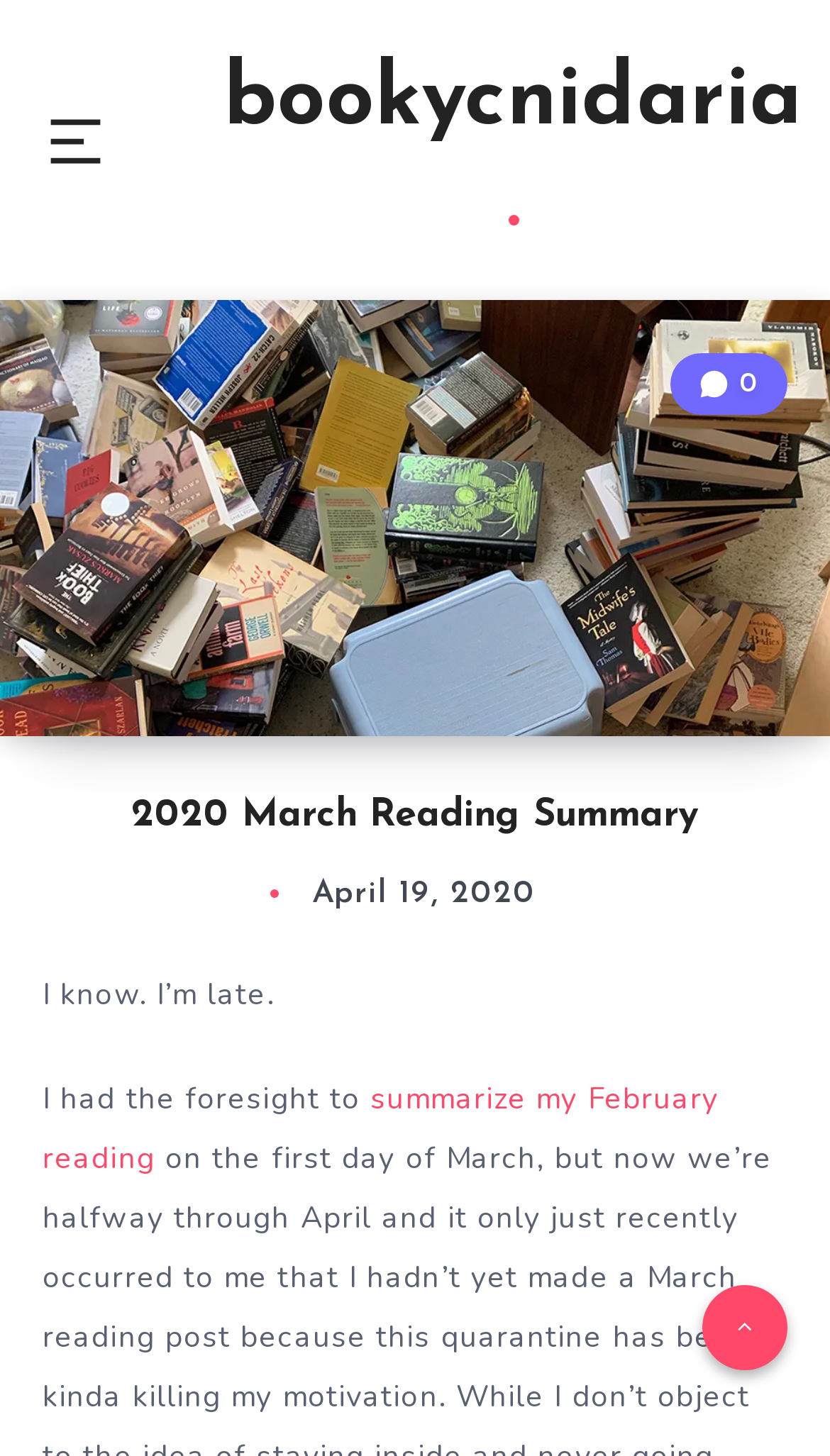Please provide the bounding box coordinate of the region that matches the element description: parent_node: WordPress Theme by EstudioPatagon. Coordinates should be in the format (top-left x, top-left y, bottom-right x, bottom-right y) and all values should be between 0 and 1.

[0.846, 0.883, 0.949, 0.941]